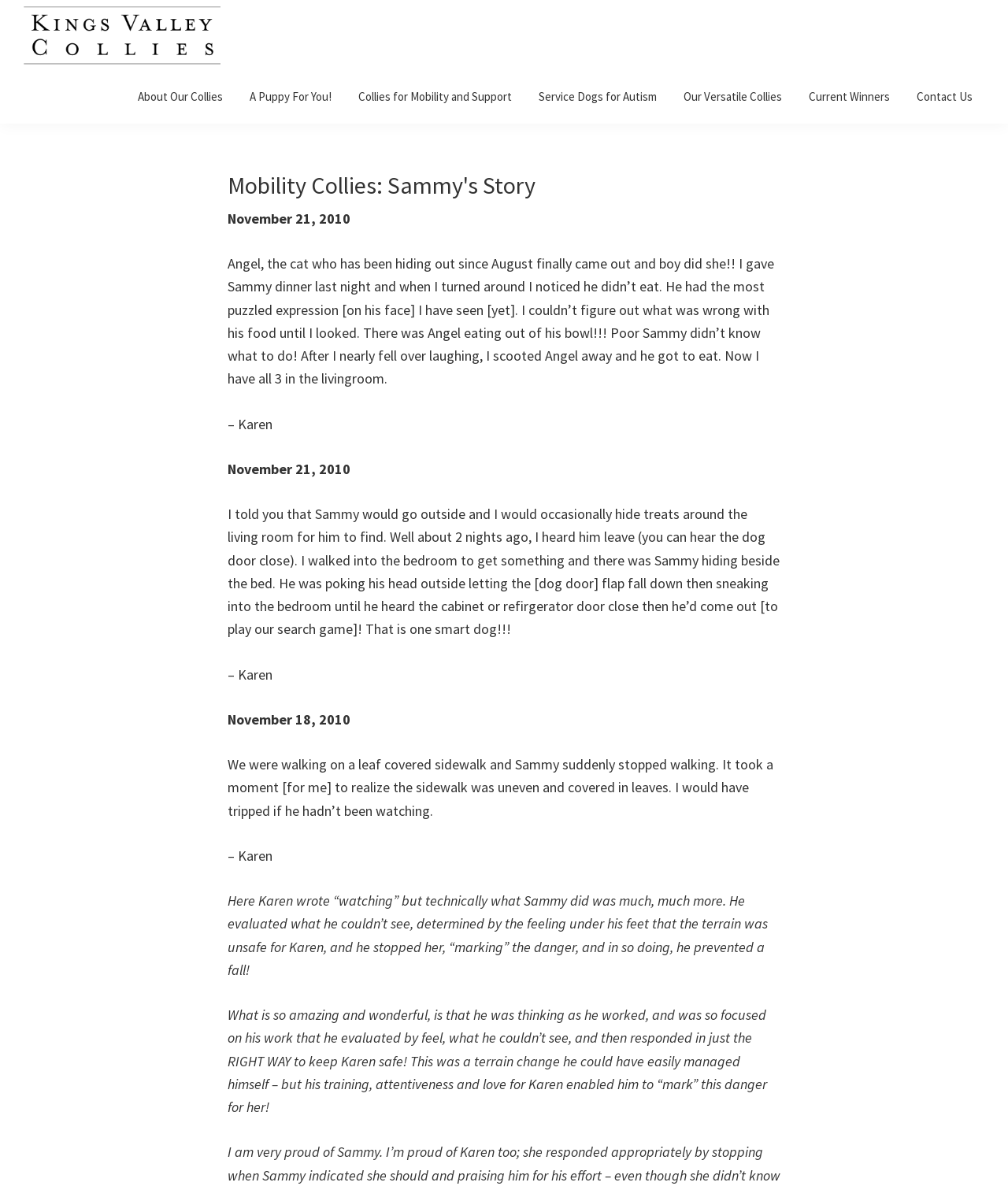Give an extensive and precise description of the webpage.

The webpage is about Mobility Collies, specifically Sammy's story, and Kings Valley Collies. At the top, there are two links to skip to primary navigation and main content. Below that, there is a link to "Kings Valley Collies" with an accompanying image. To the right of the image, there is a static text "Collie Puppies & Service Dogs". 

A navigation menu labeled "Main" is located on the right side of the page, spanning almost the entire width. It contains seven links: "About Our Collies", "A Puppy For You!", "Collies for Mobility and Support", "Service Dogs for Autism", "Our Versatile Collies", "Current Winners", and "Contact Us".

Below the navigation menu, there is a header section with the title "Mobility Collies: Sammy's Story". Underneath the title, there are five blocks of text, each with a date stamp. The first block of text, dated November 21, 2010, tells a story about Angel, a cat, eating out of Sammy's food bowl. The second block, also dated November 21, 2010, is a story about Sammy playing a search game with his owner. The third block, dated November 18, 2010, describes an incident where Sammy stopped his owner from tripping on an uneven sidewalk. The fourth block, also dated November 18, 2010, is a commentary on Sammy's actions, highlighting his ability to evaluate and respond to terrain changes. The fifth block, still dated November 18, 2010, continues the commentary, emphasizing Sammy's training, attentiveness, and love for his owner.